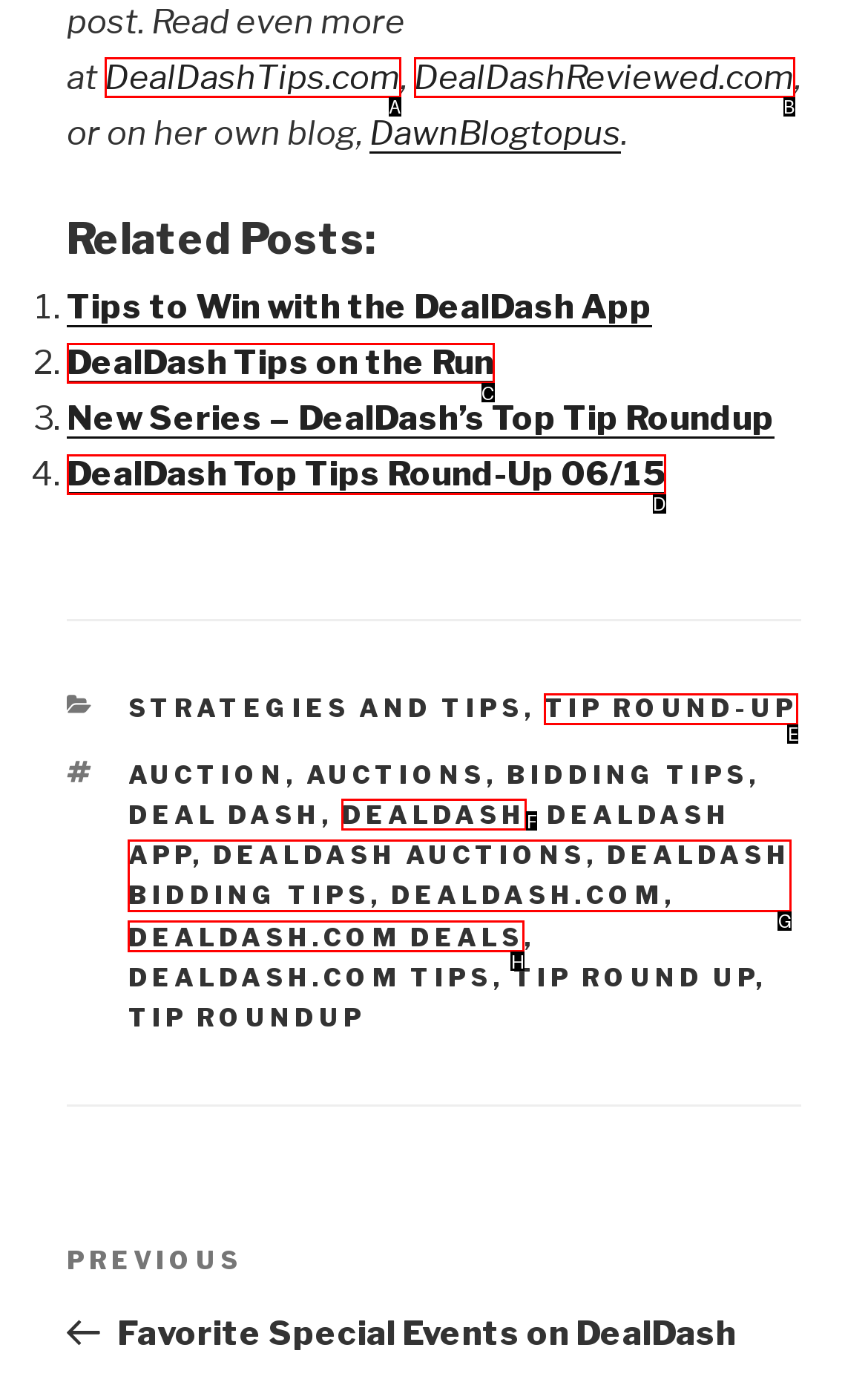Point out the option that best suits the description: dealdash bidding tips
Indicate your answer with the letter of the selected choice.

G